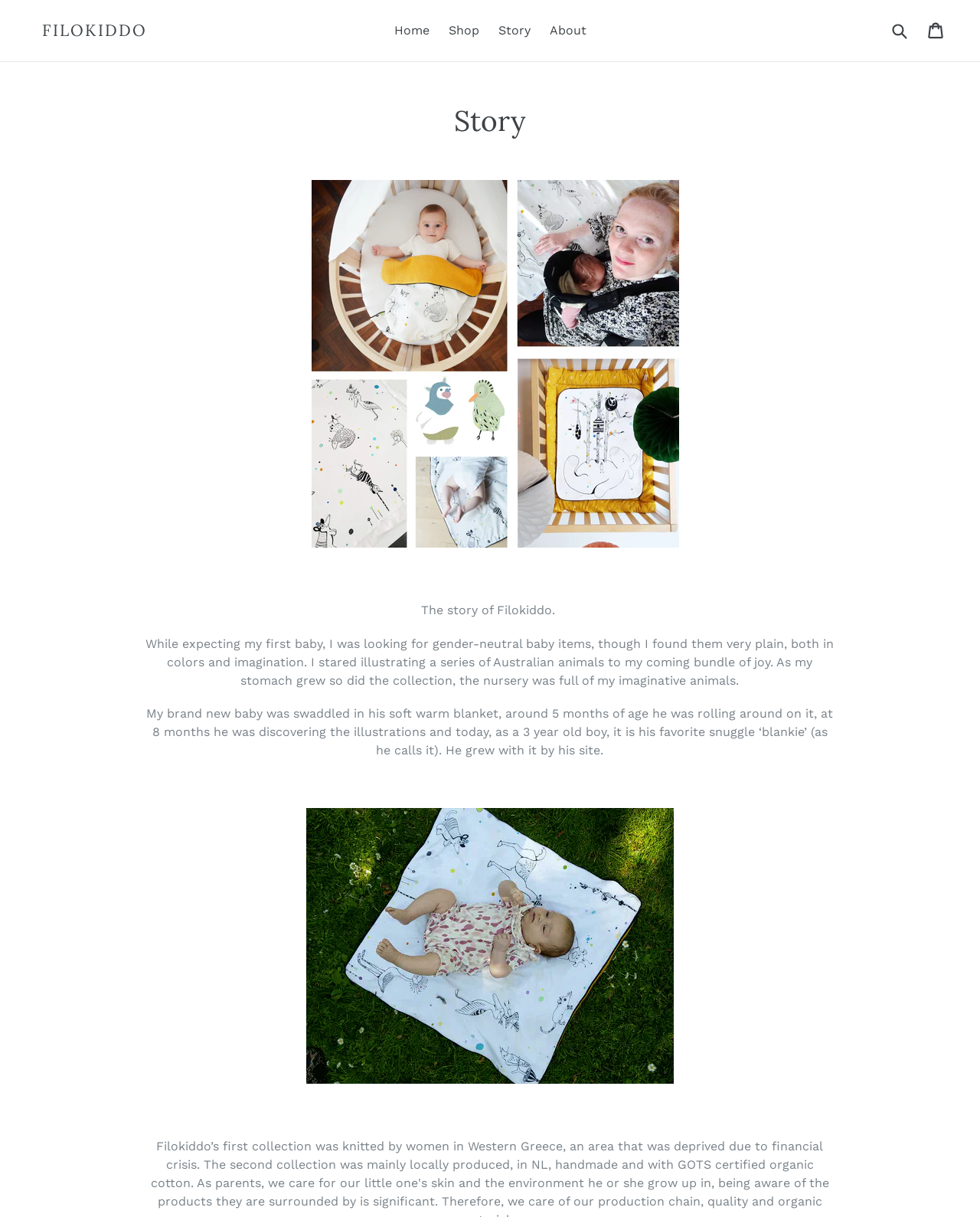Identify the bounding box coordinates of the clickable section necessary to follow the following instruction: "go to home page". The coordinates should be presented as four float numbers from 0 to 1, i.e., [left, top, right, bottom].

[0.394, 0.016, 0.446, 0.035]